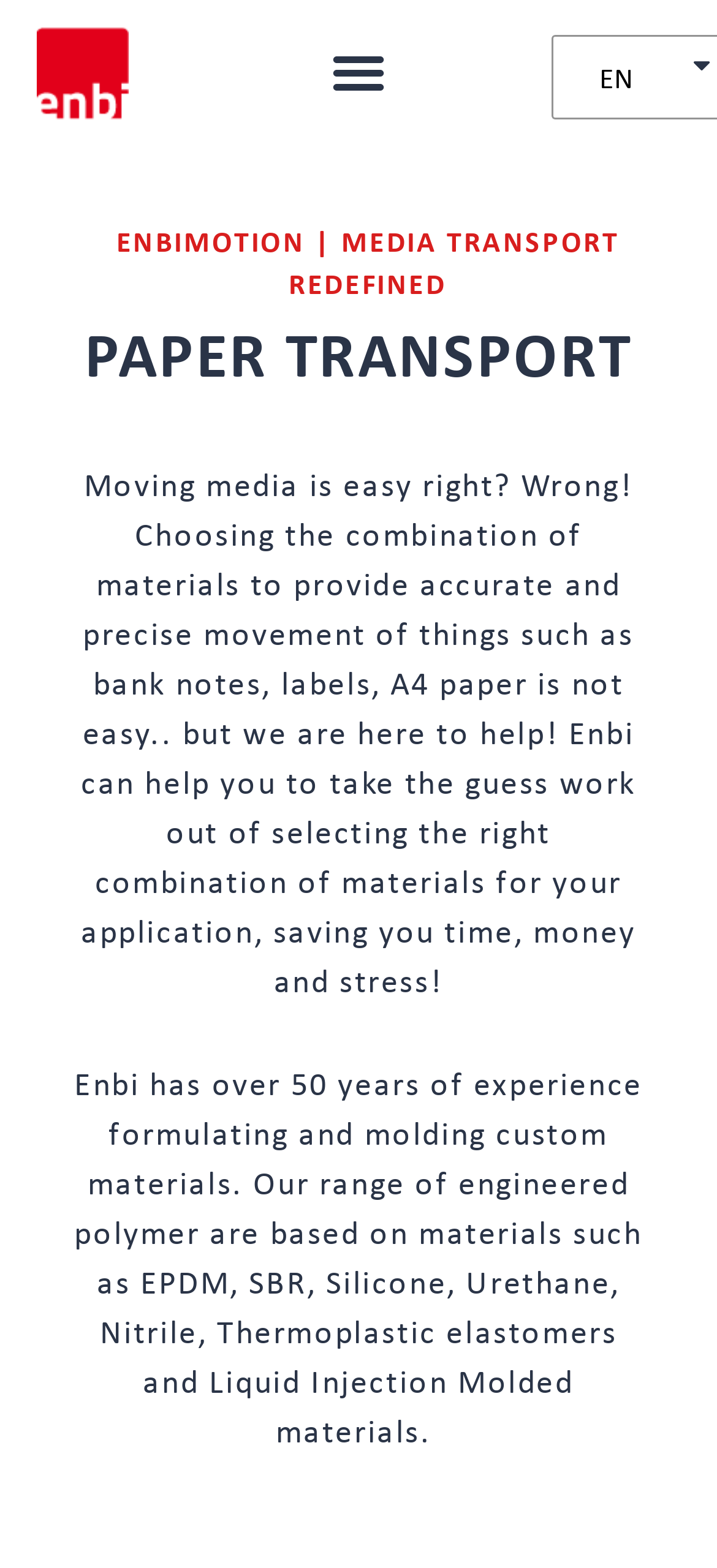Show the bounding box coordinates for the HTML element described as: "Our Industry Sectors".

None